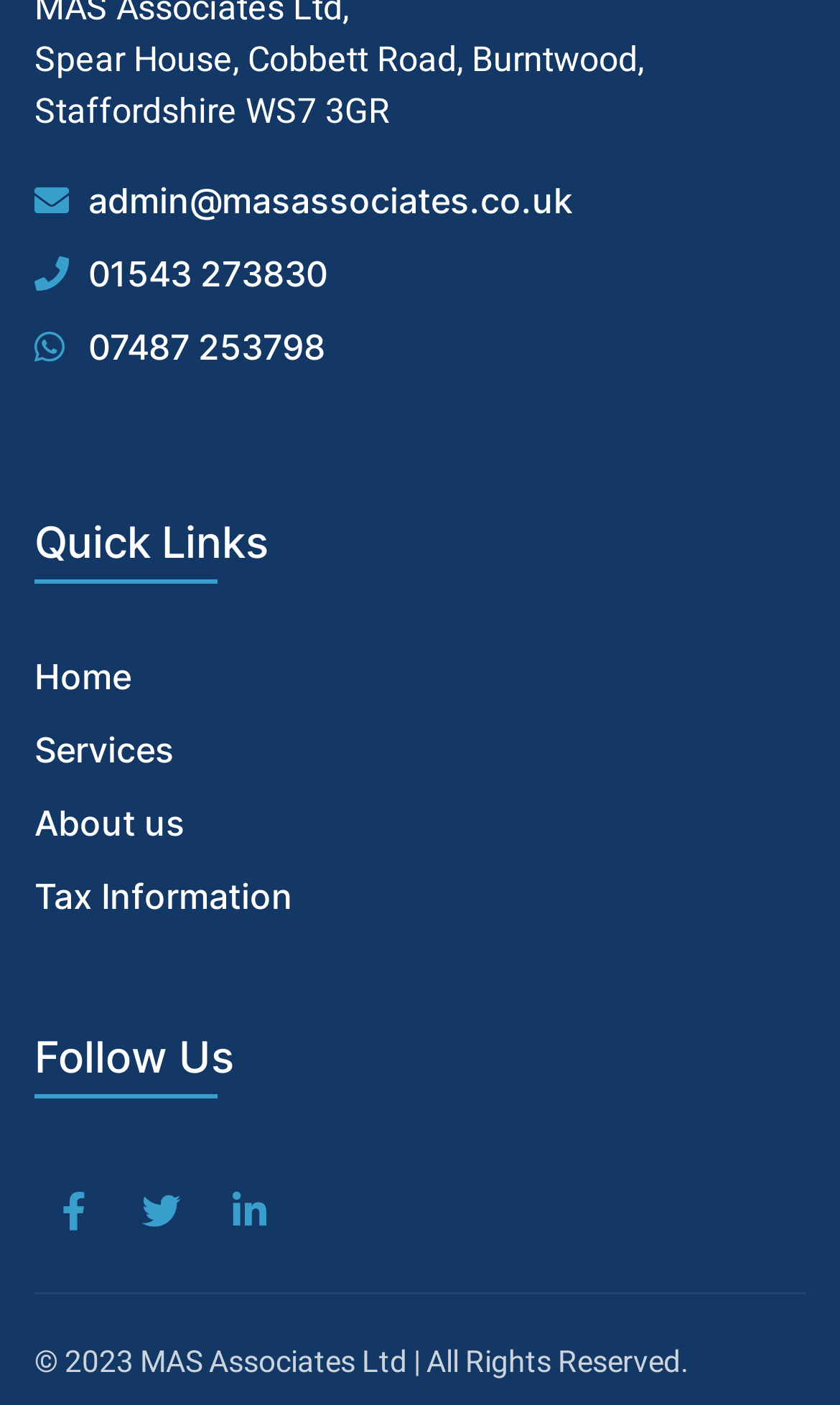What year is the copyright for MAS Associates Ltd?
Please provide a comprehensive answer based on the details in the screenshot.

I found the copyright year by looking at the heading element at the bottom of the webpage, which contains the copyright information.